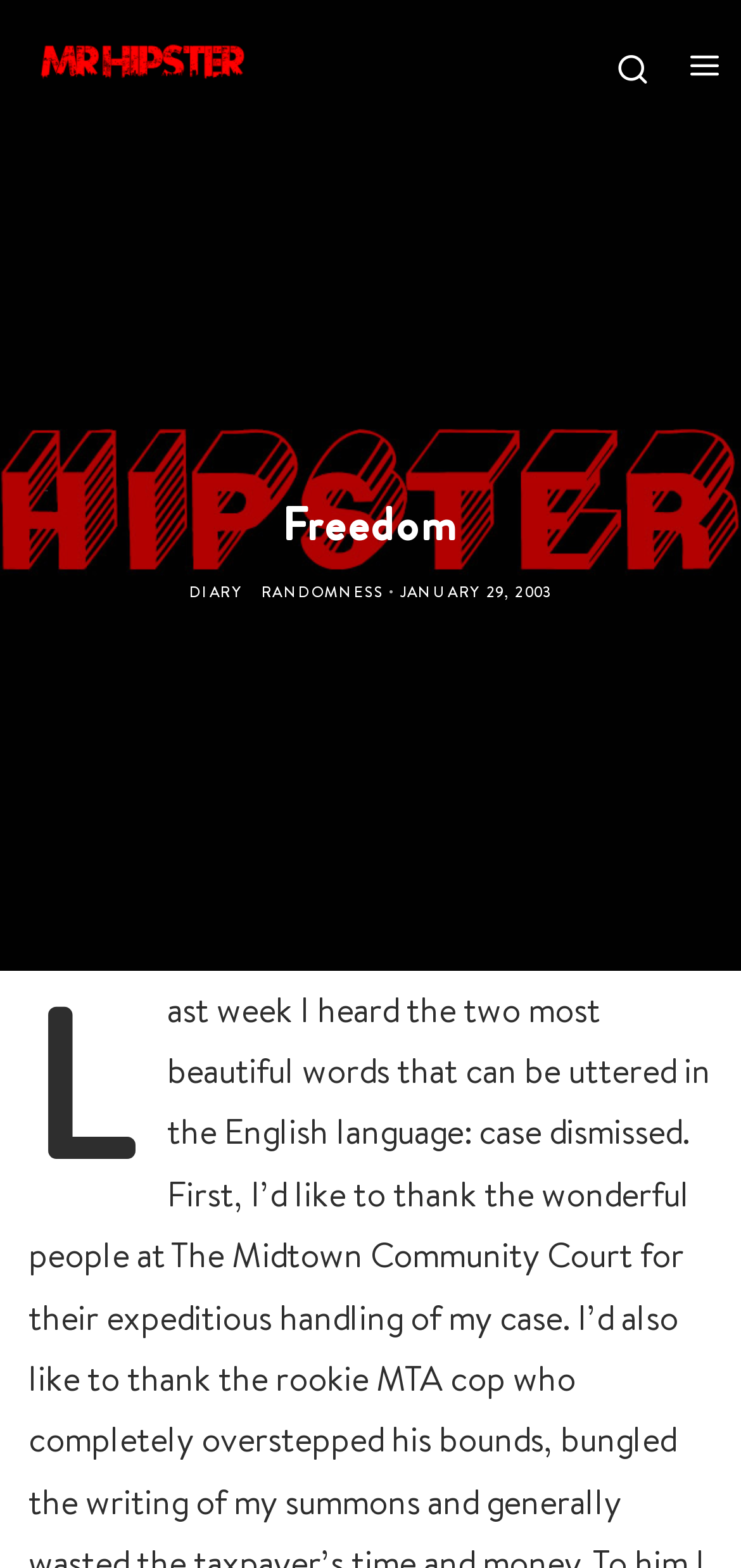Identify the bounding box for the UI element specified in this description: "Randomness". The coordinates must be four float numbers between 0 and 1, formatted as [left, top, right, bottom].

[0.353, 0.372, 0.517, 0.384]